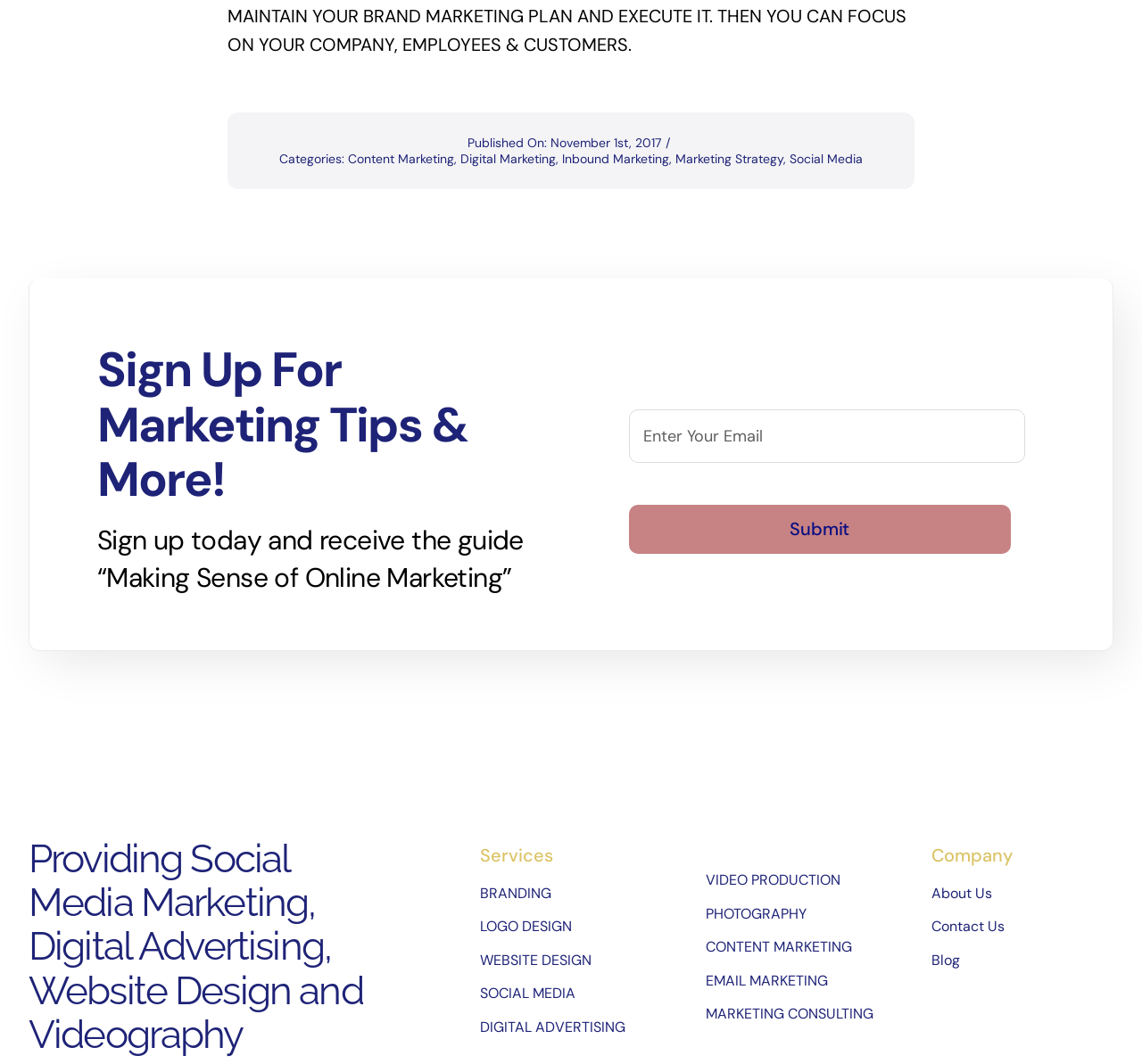What is the date of publication?
Please respond to the question with a detailed and informative answer.

The date of publication can be found at the top of the webpage, where it says 'Published On: November 1st, 2017'.